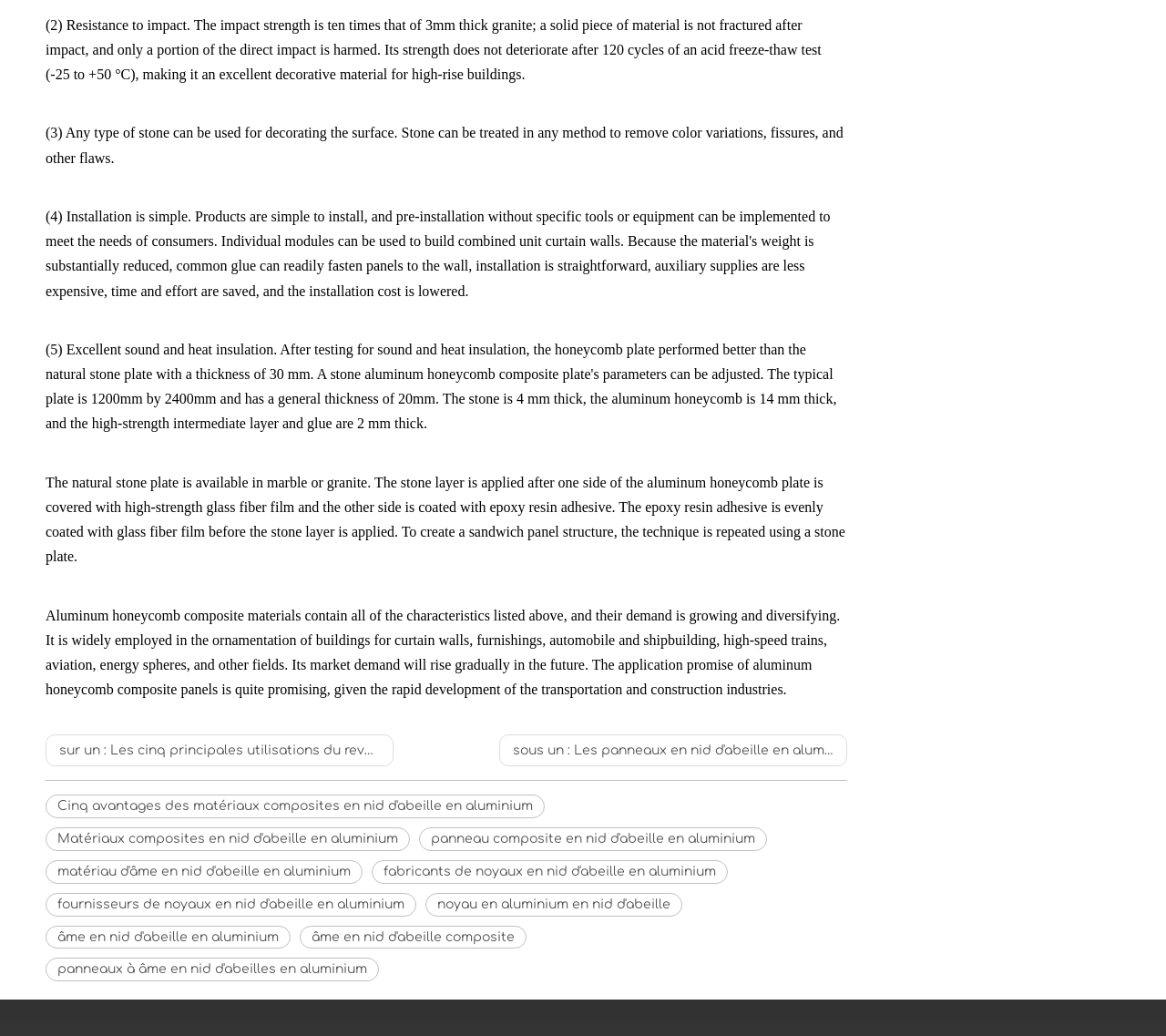Identify the bounding box coordinates of the area that should be clicked in order to complete the given instruction: "Discover the advantages of aluminum honeycomb composite materials". The bounding box coordinates should be four float numbers between 0 and 1, i.e., [left, top, right, bottom].

[0.039, 0.767, 0.467, 0.79]